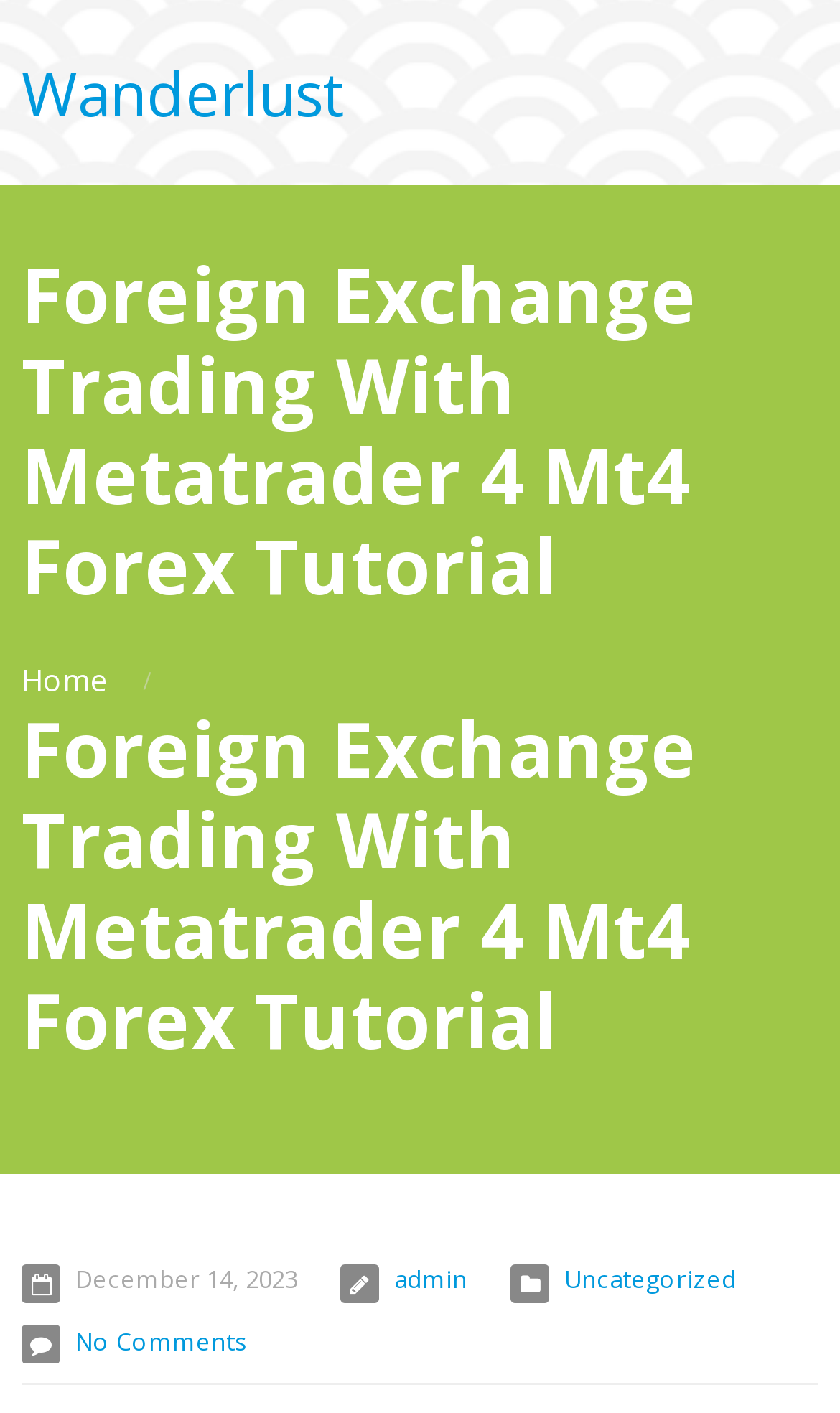Using the provided element description "No Comments", determine the bounding box coordinates of the UI element.

[0.09, 0.937, 0.292, 0.96]